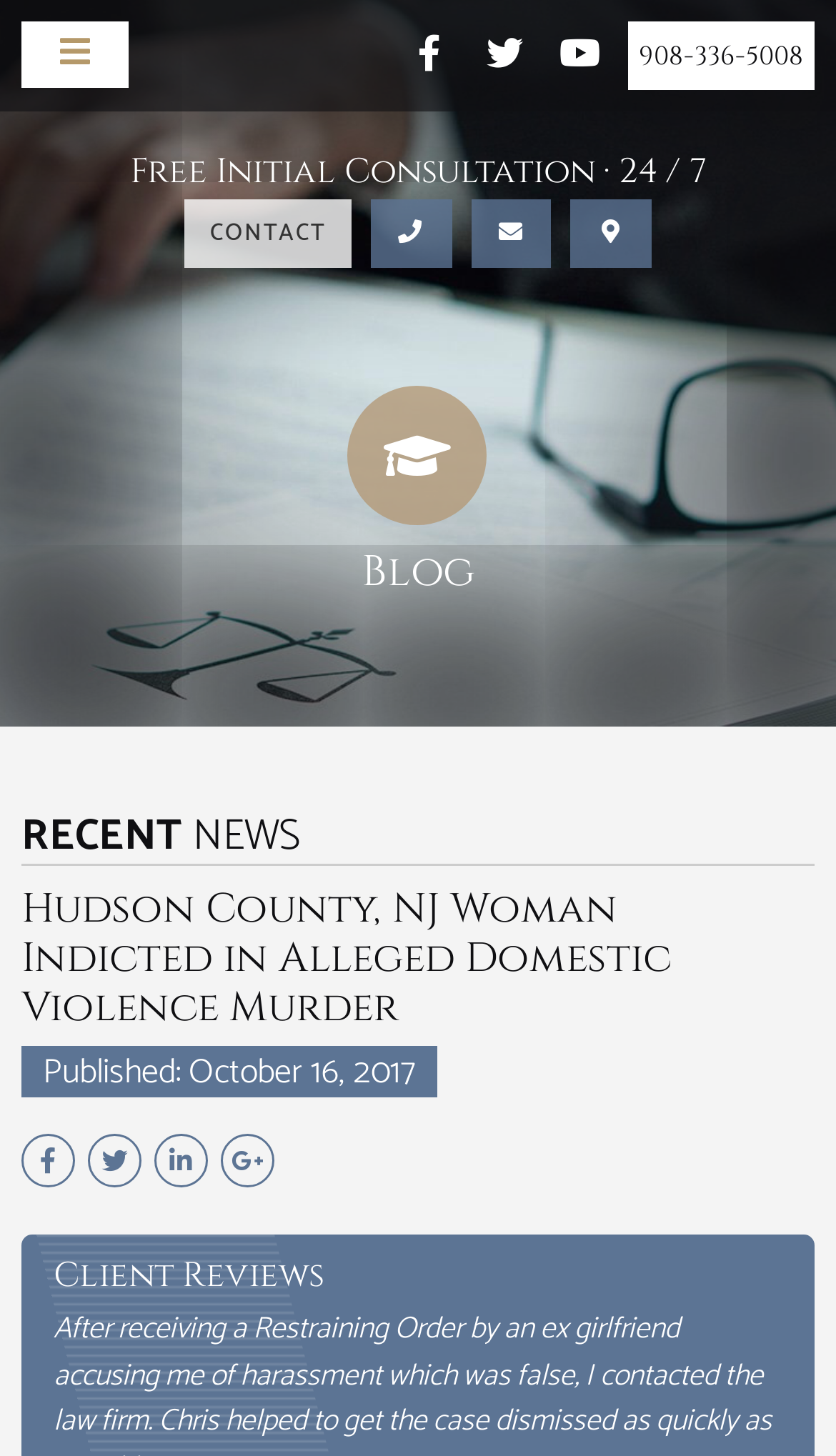Please answer the following question as detailed as possible based on the image: 
How many client reviews are displayed on the webpage?

I found a blockquote section with a client review, and there is only one review displayed on the webpage, so the answer is 1.